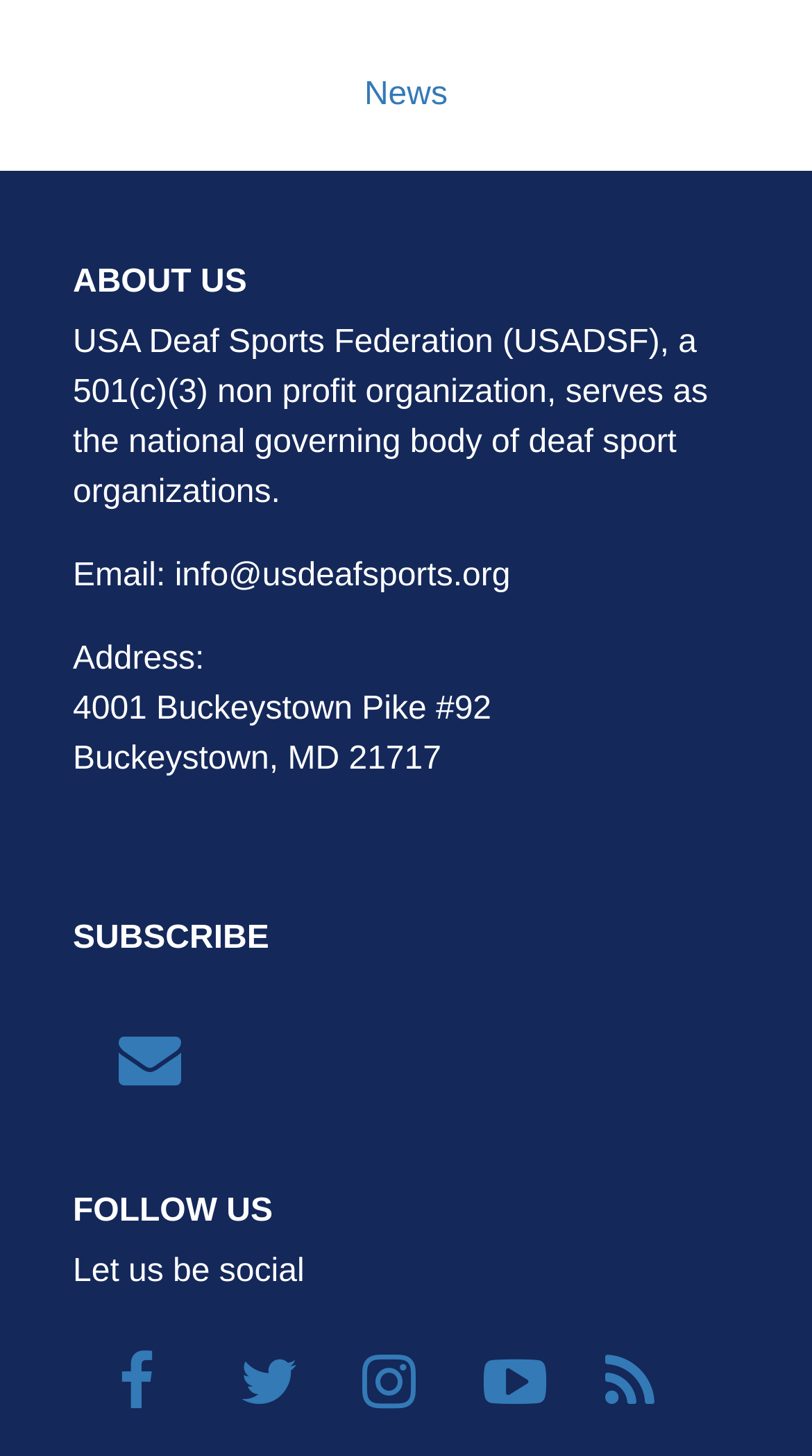How many social media platforms are listed?
Respond to the question with a single word or phrase according to the image.

5